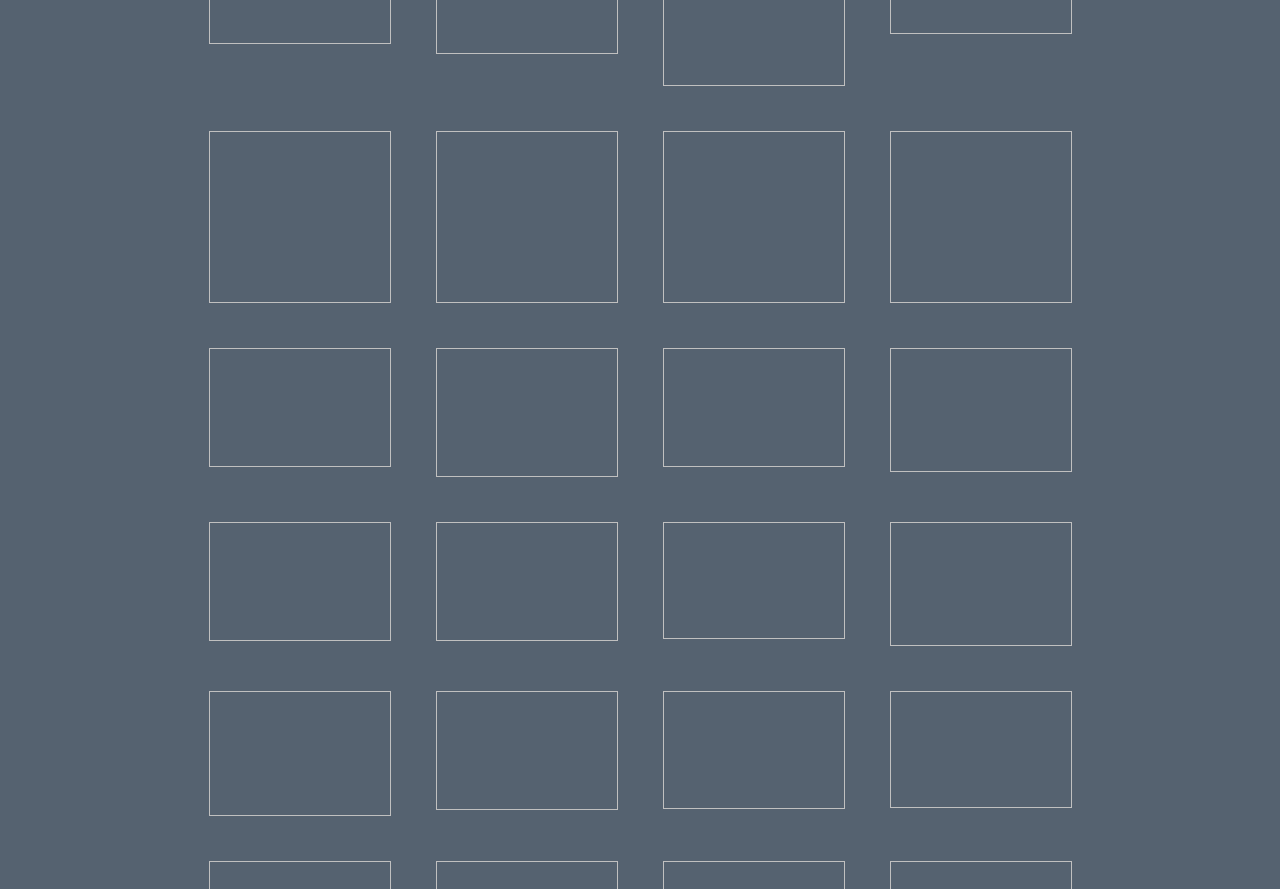Please provide a brief answer to the question using only one word or phrase: 
How many rows are there in the table?

4